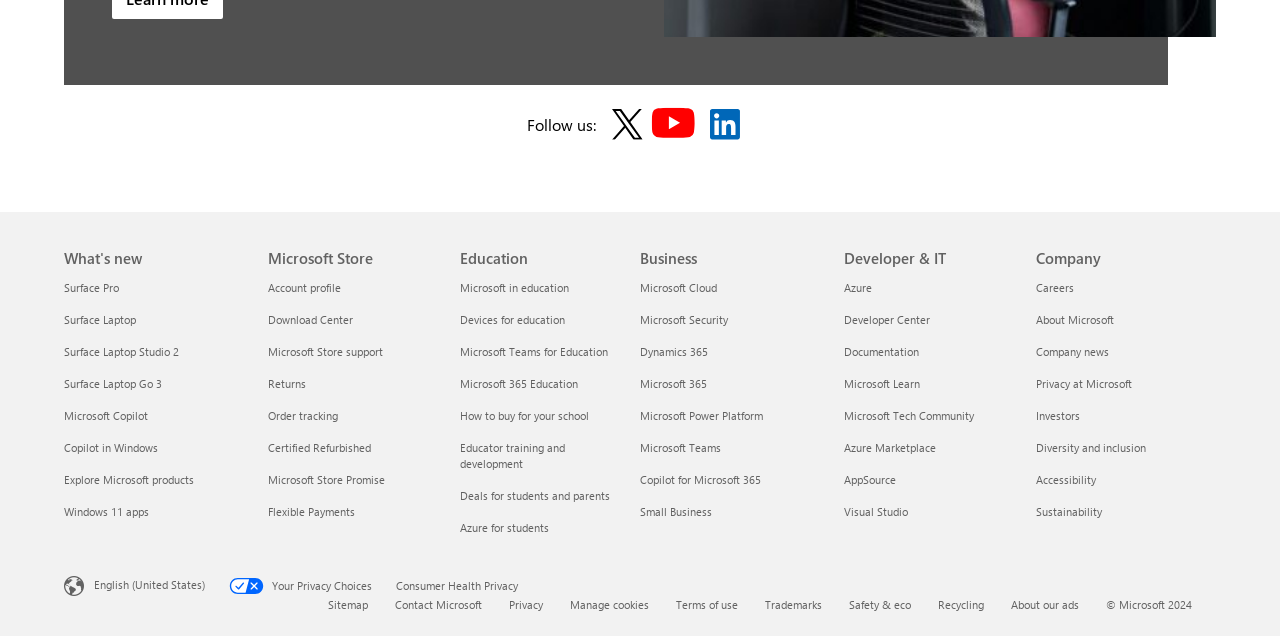Please locate the bounding box coordinates of the element's region that needs to be clicked to follow the instruction: "Select content language". The bounding box coordinates should be provided as four float numbers between 0 and 1, i.e., [left, top, right, bottom].

[0.05, 0.902, 0.179, 0.94]